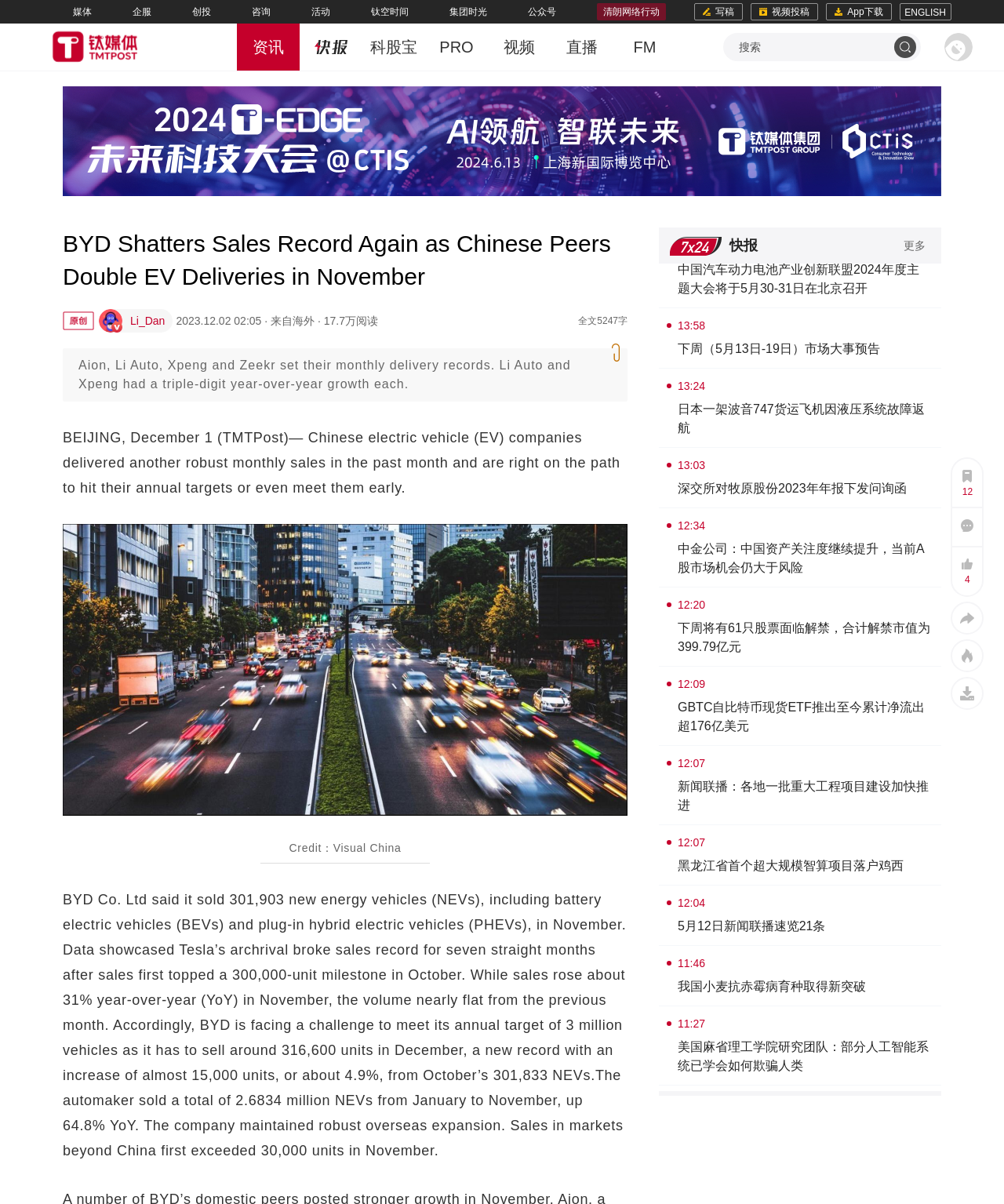Please find the bounding box coordinates of the element that must be clicked to perform the given instruction: "read the article about BYD Shatters Sales Record Again as Chinese Peers Double EV Deliveries in November". The coordinates should be four float numbers from 0 to 1, i.e., [left, top, right, bottom].

[0.062, 0.189, 0.625, 0.244]